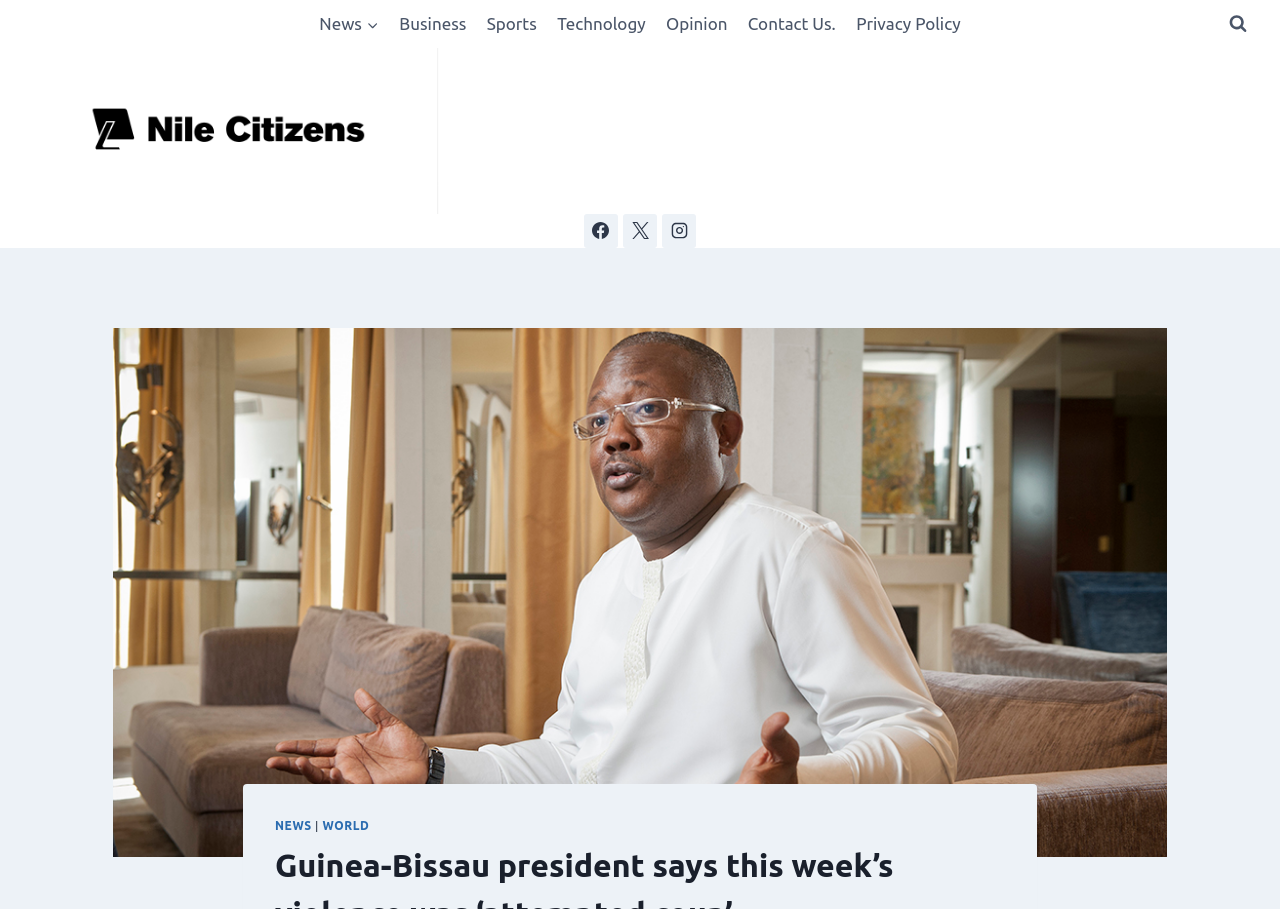Give a detailed explanation of the elements present on the webpage.

The webpage appears to be a news article page. At the top, there is a primary navigation menu that spans across the page, containing links to various sections such as News, Business, Sports, Technology, Opinion, and Contact Us. 

On the top-right corner, there is a search button that can be expanded to view the search form. Below the navigation menu, there is a large headline that reads "Guinea-Bissau president says this week’s violence was ‘attempted coup’". 

On the left side of the page, there are social media links to Facebook, X, and Instagram, each accompanied by its respective icon. Below these links, there is a smaller section with links to NEWS and WORLD. 

The main content of the page is not explicitly described in the accessibility tree, but based on the meta description, it appears to be an article about clashes between two army factions in Guinea-Bissau.